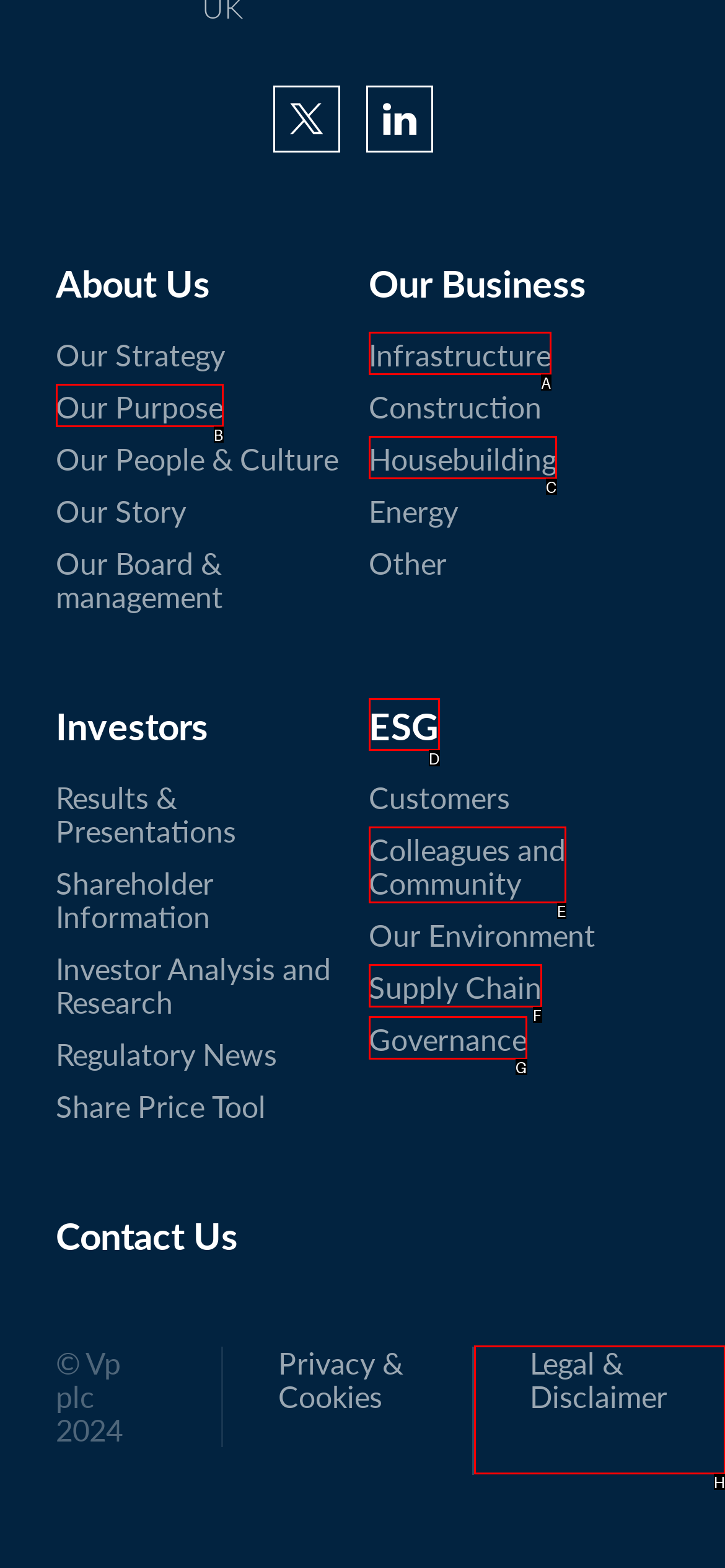From the given choices, determine which HTML element matches the description: Legal & Disclaimer. Reply with the appropriate letter.

H